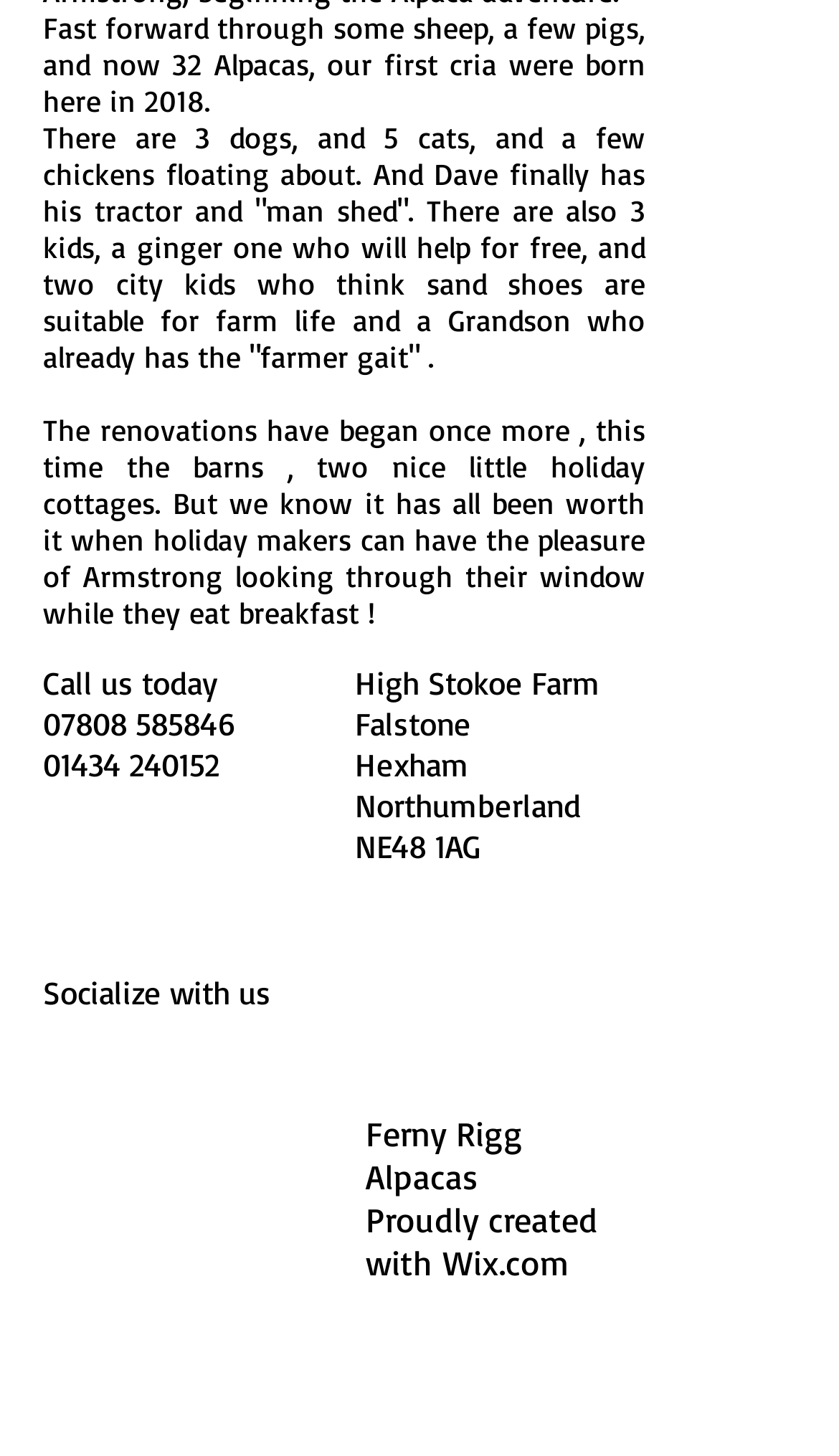Provide a brief response to the question below using one word or phrase:
What is the location of the farm?

Falstone, Hexham, Northumberland